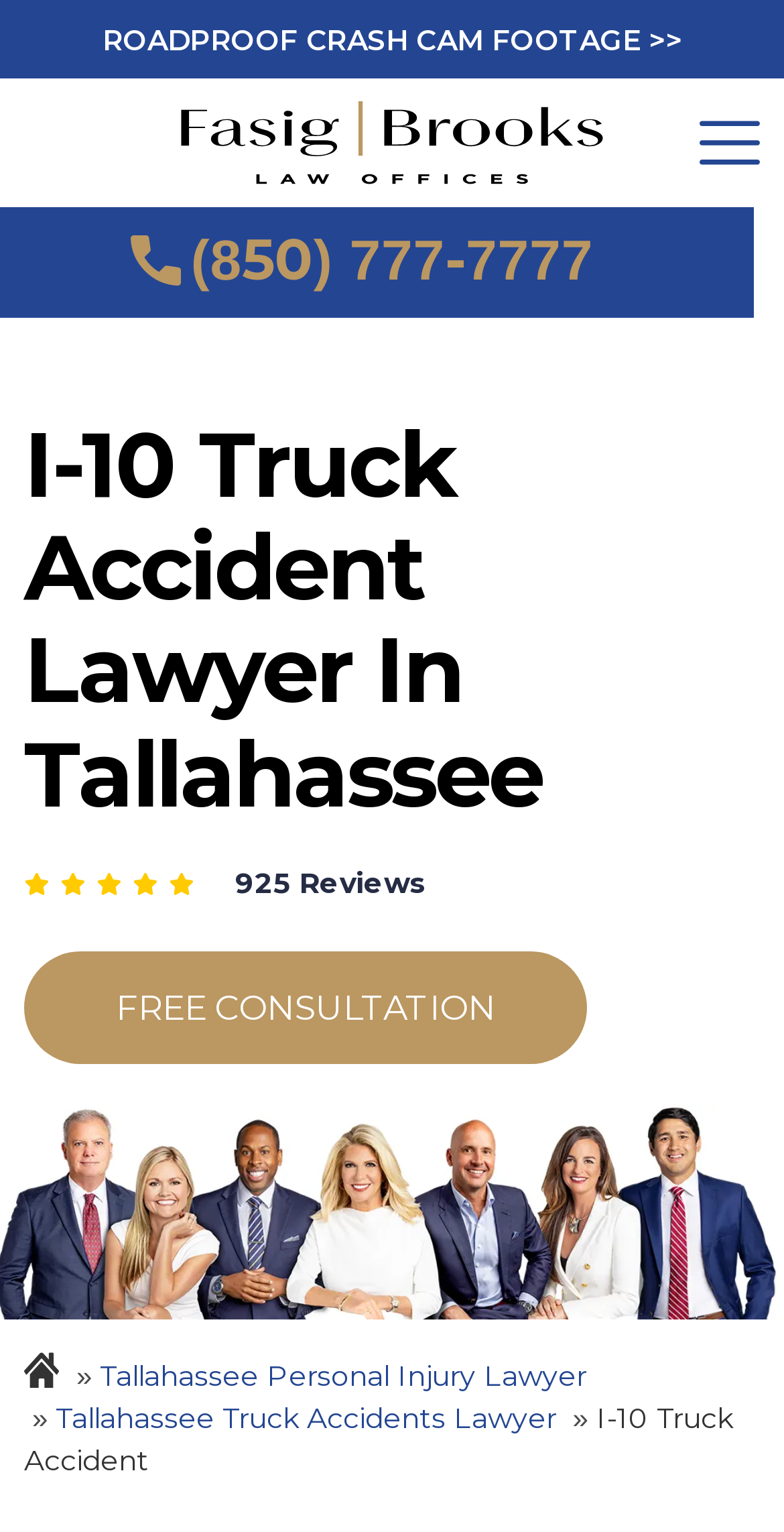Find the bounding box coordinates of the clickable element required to execute the following instruction: "Click the 'ROADPROOF CRASH CAM FOOTAGE >>' link". Provide the coordinates as four float numbers between 0 and 1, i.e., [left, top, right, bottom].

[0.13, 0.014, 0.869, 0.038]